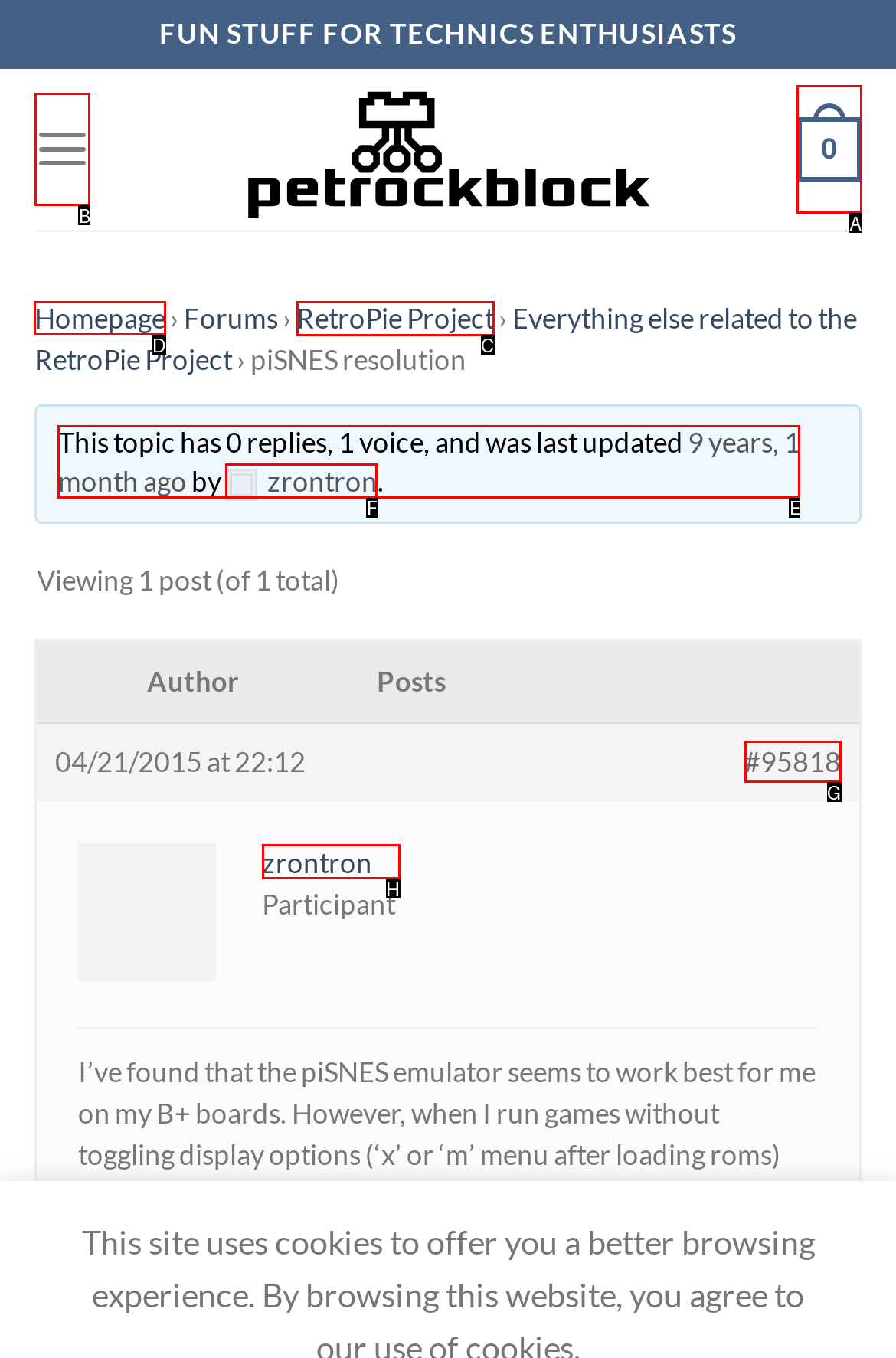Find the correct option to complete this instruction: Click the 'Homepage' link. Reply with the corresponding letter.

D